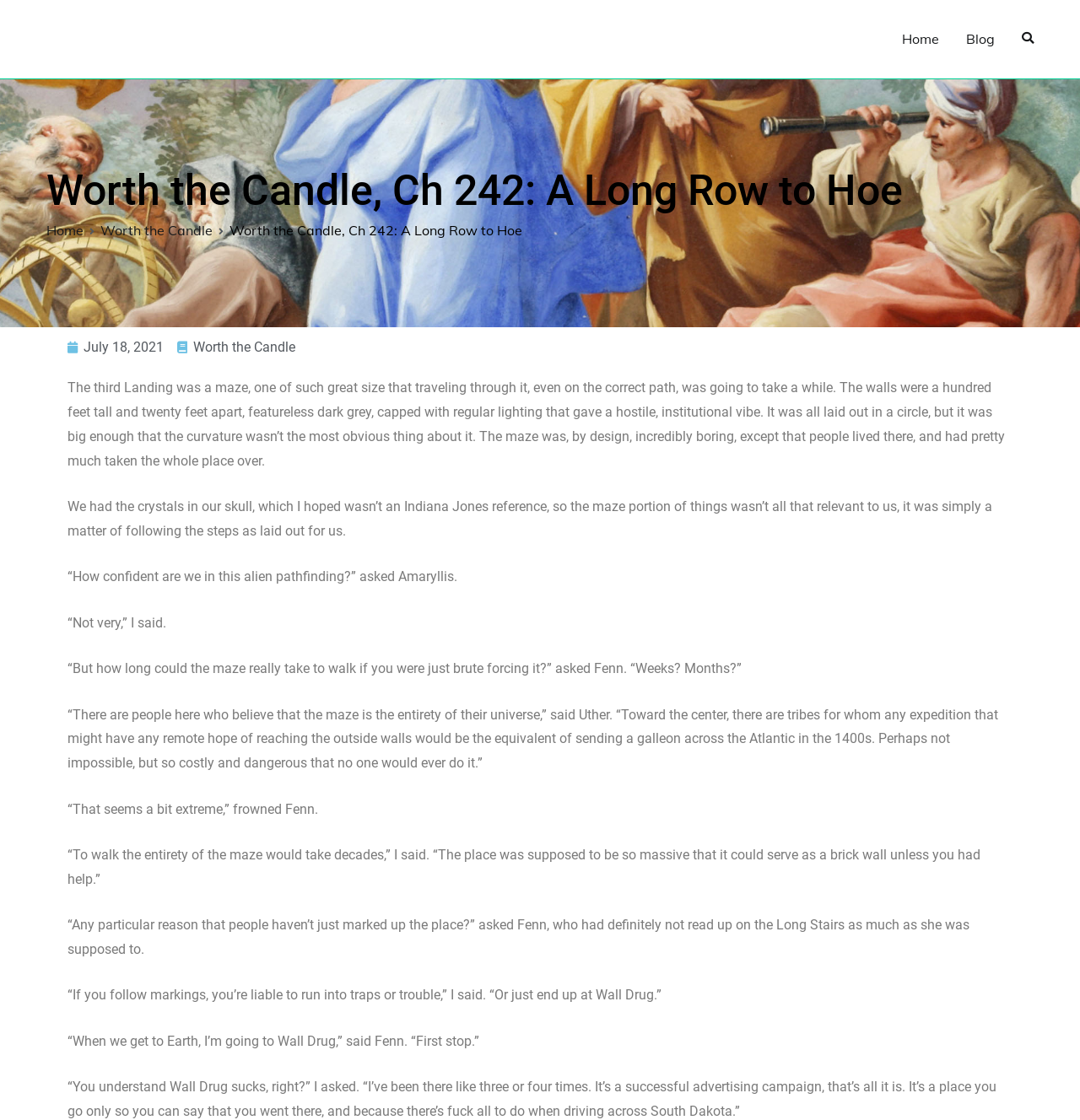What is the setting of this chapter?
Refer to the screenshot and answer in one word or phrase.

A maze